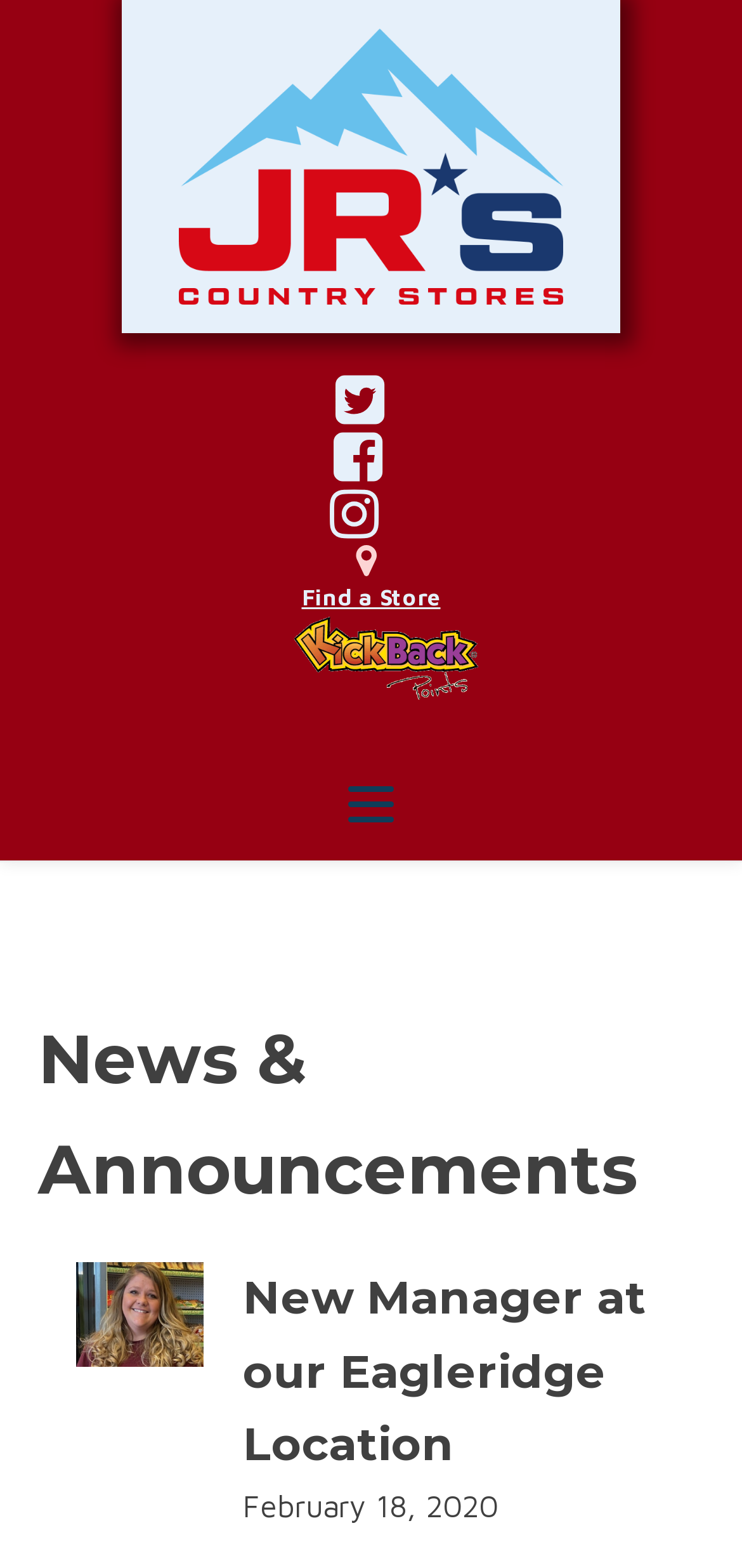Based on the element description parent_node: Find a Store, identify the bounding box coordinates for the UI element. The coordinates should be in the format (top-left x, top-left y, bottom-right x, bottom-right y) and within the 0 to 1 range.

[0.351, 0.392, 0.649, 0.447]